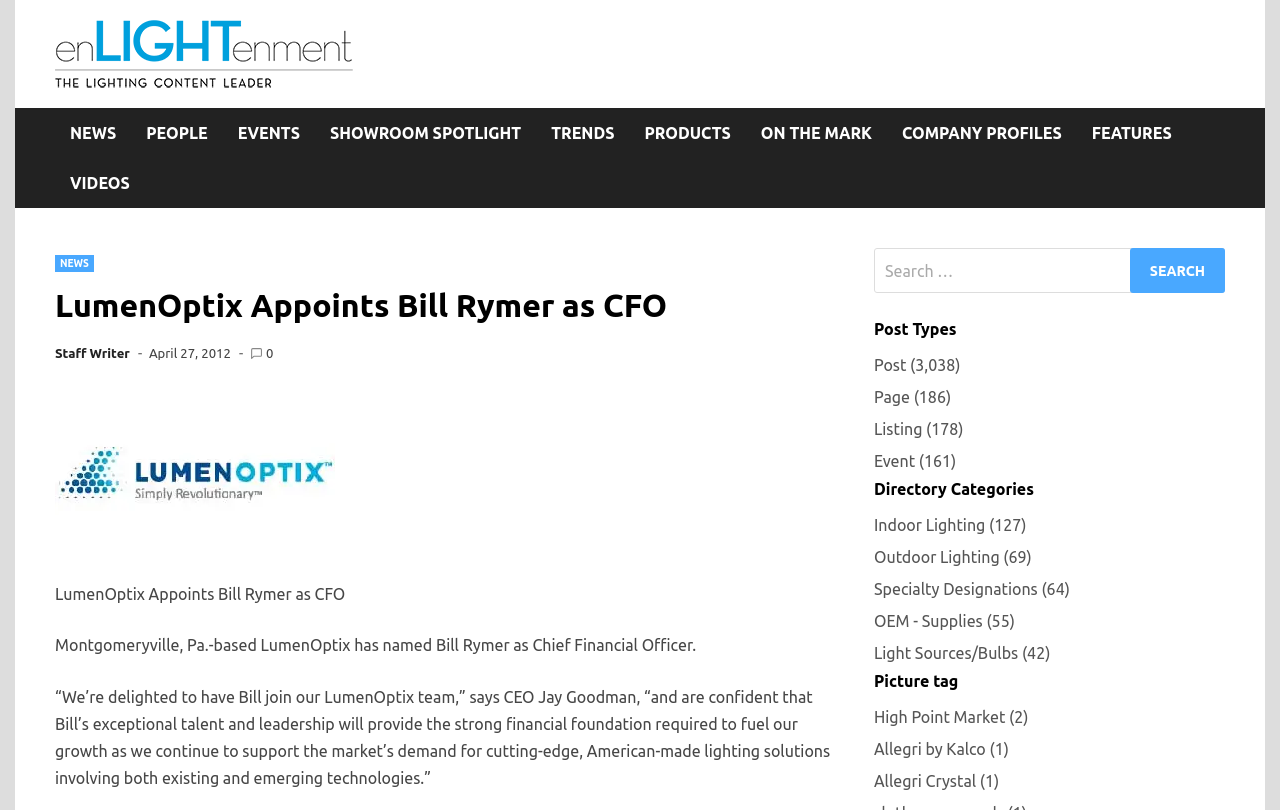Find the main header of the webpage and produce its text content.

LumenOptix Appoints Bill Rymer as CFO